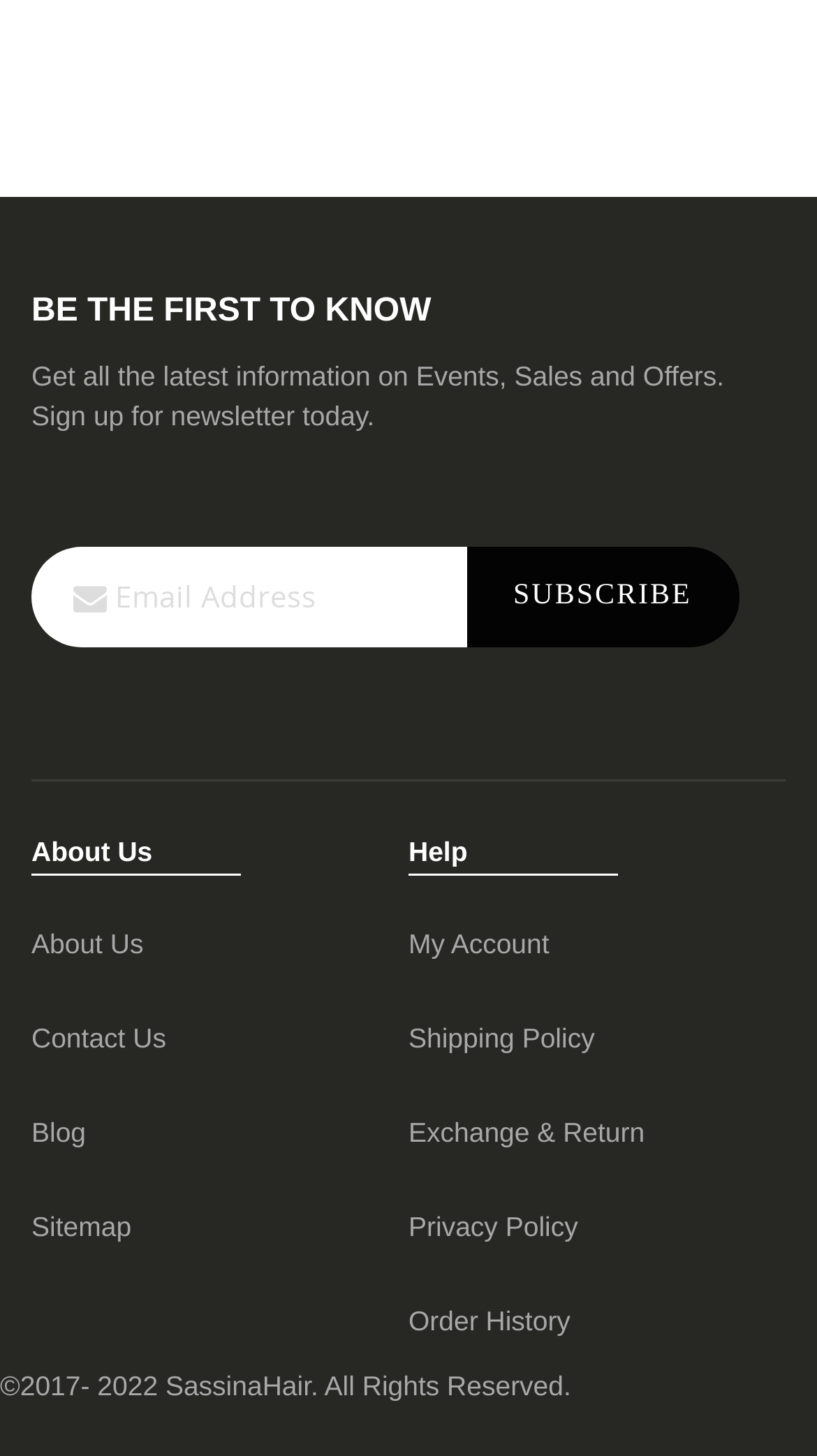Highlight the bounding box coordinates of the region I should click on to meet the following instruction: "View order history".

[0.5, 0.883, 0.962, 0.93]